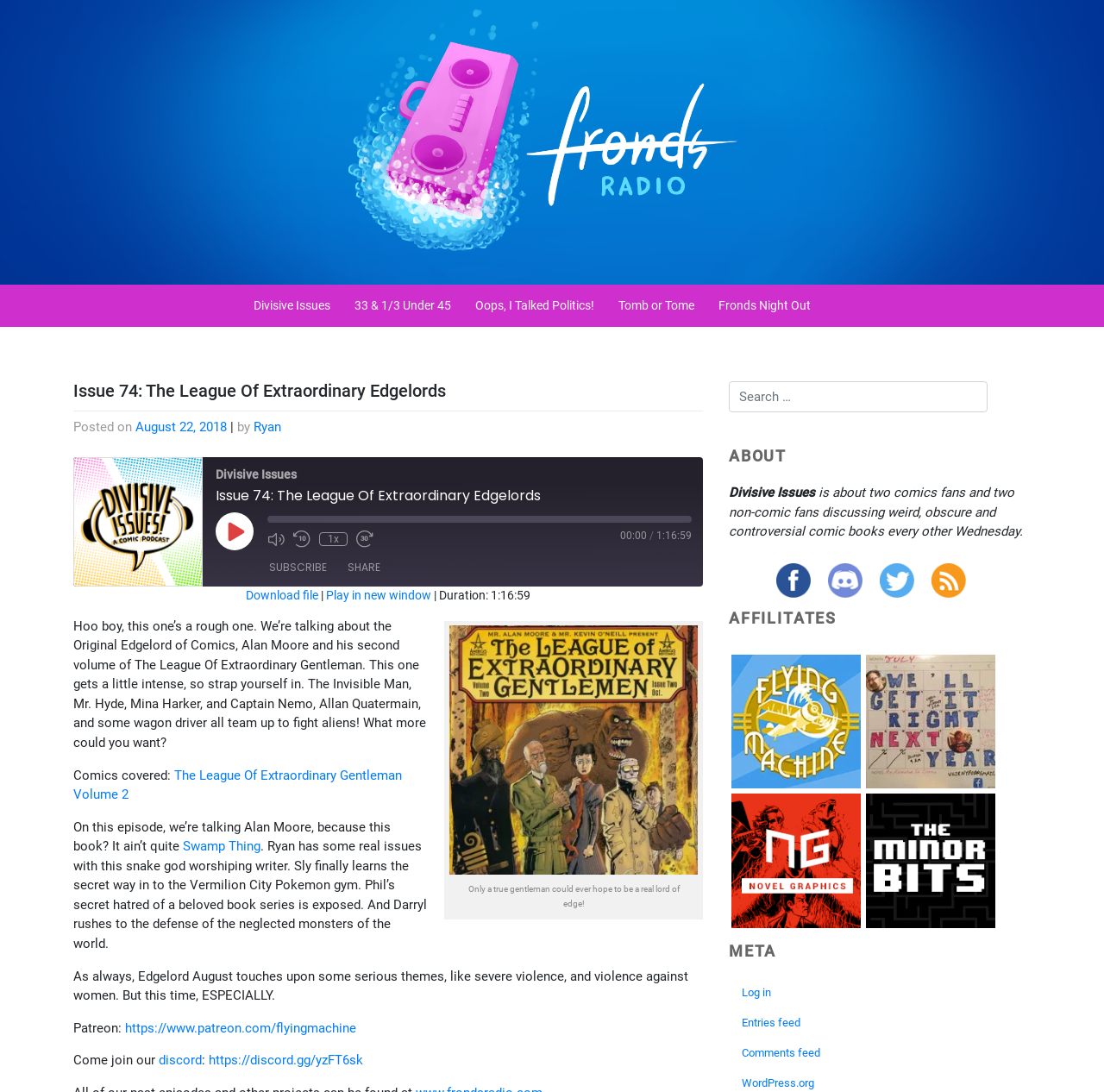How many buttons are there in the player section?
Look at the image and respond to the question as thoroughly as possible.

I counted the number of buttons in the player section by looking at the elements with the type 'button' and found 7 buttons: 'Play Episode', 'Mute/Unmute Episode', 'Rewind 10 Seconds', '1x', 'Fast Forward 30 seconds', 'SUBSCRIBE', and 'SHARE'.